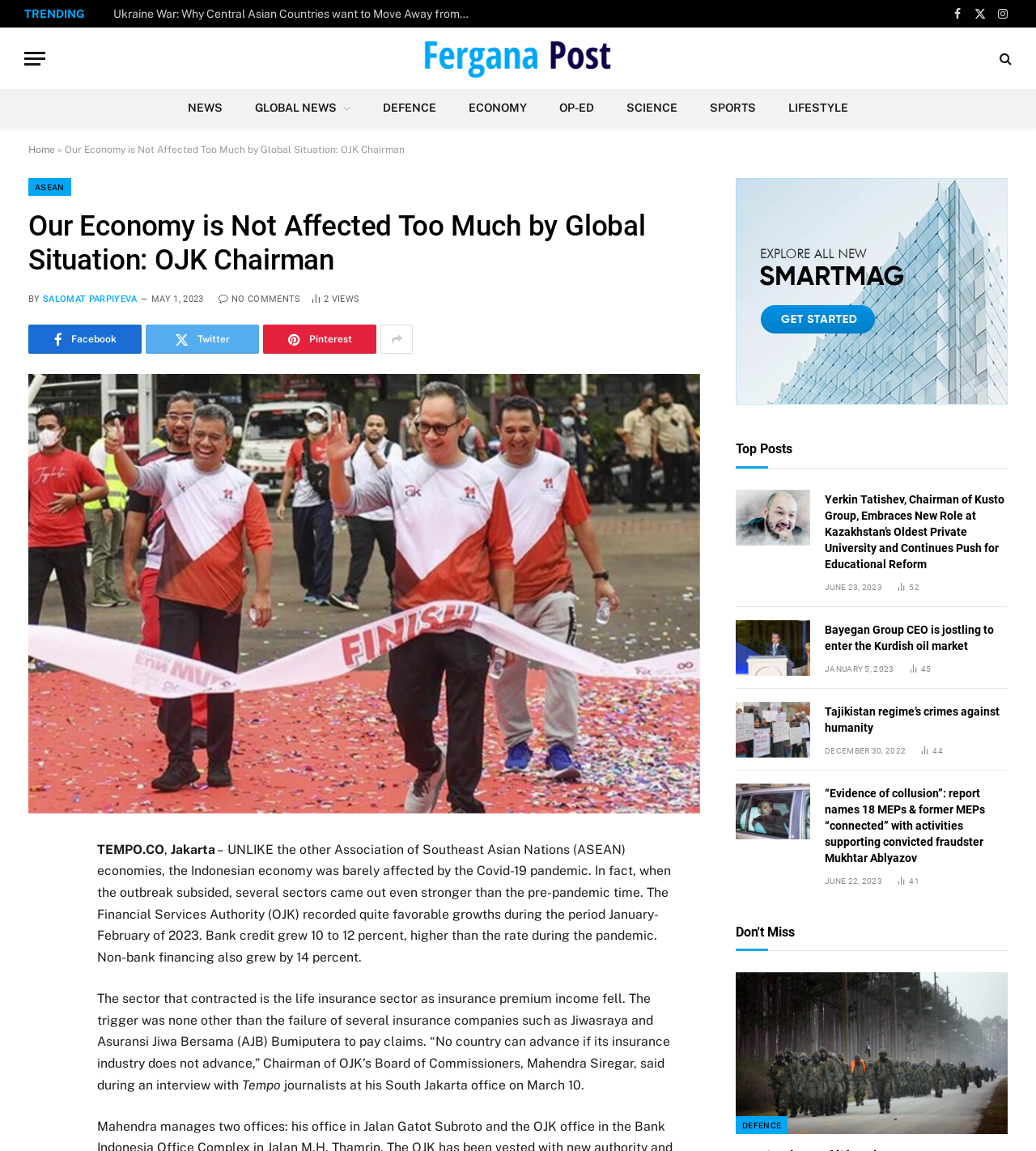Please indicate the bounding box coordinates of the element's region to be clicked to achieve the instruction: "Click on the 'ECONOMY' link". Provide the coordinates as four float numbers between 0 and 1, i.e., [left, top, right, bottom].

[0.437, 0.077, 0.524, 0.11]